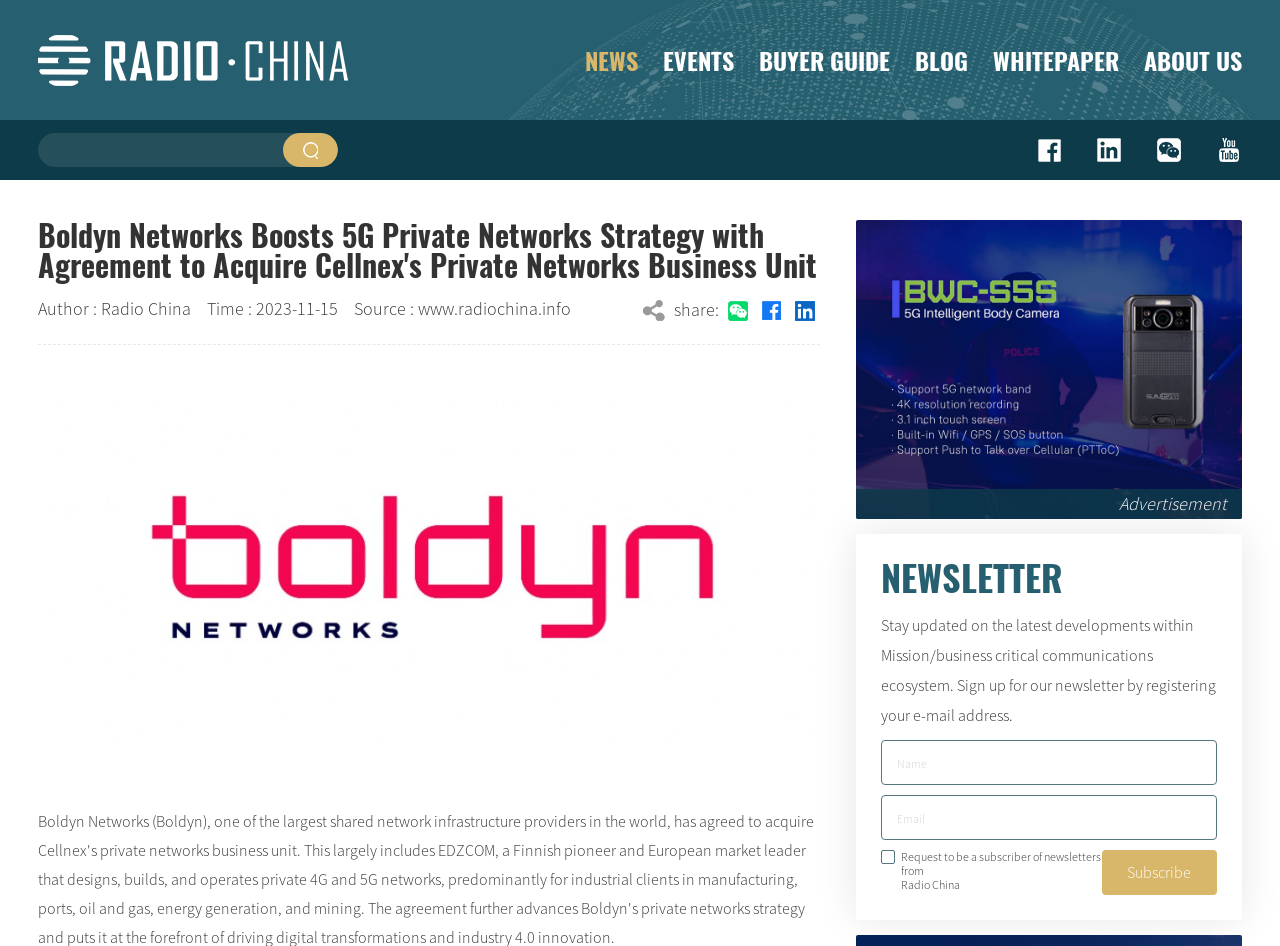Please identify the bounding box coordinates of the element's region that needs to be clicked to fulfill the following instruction: "Open the menu". The bounding box coordinates should consist of four float numbers between 0 and 1, i.e., [left, top, right, bottom].

None